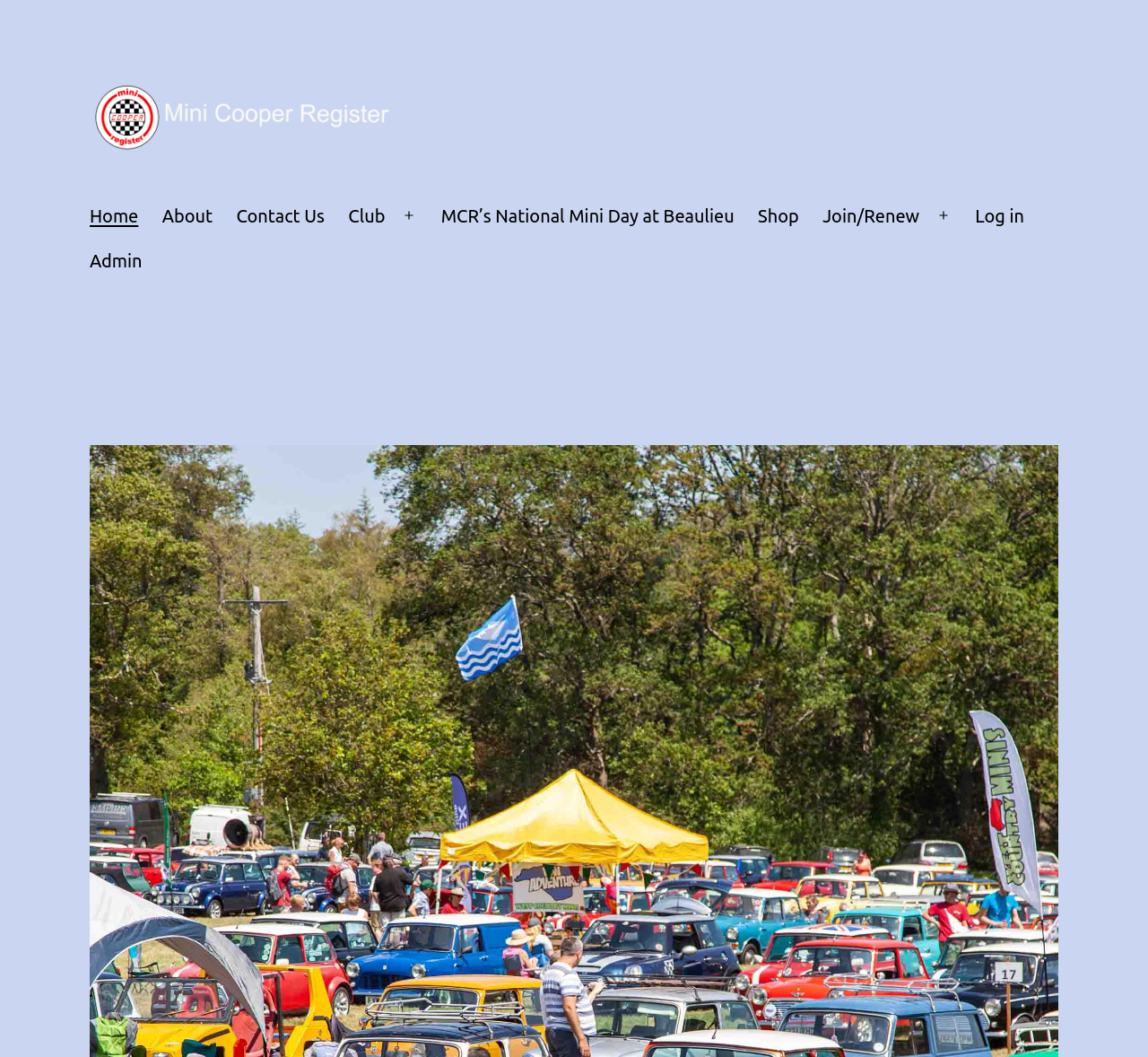Is the 'Open menu' button expanded?
Analyze the image and deliver a detailed answer to the question.

I looked at the 'Open menu' button element and found that its 'expanded' property is set to 'False'.